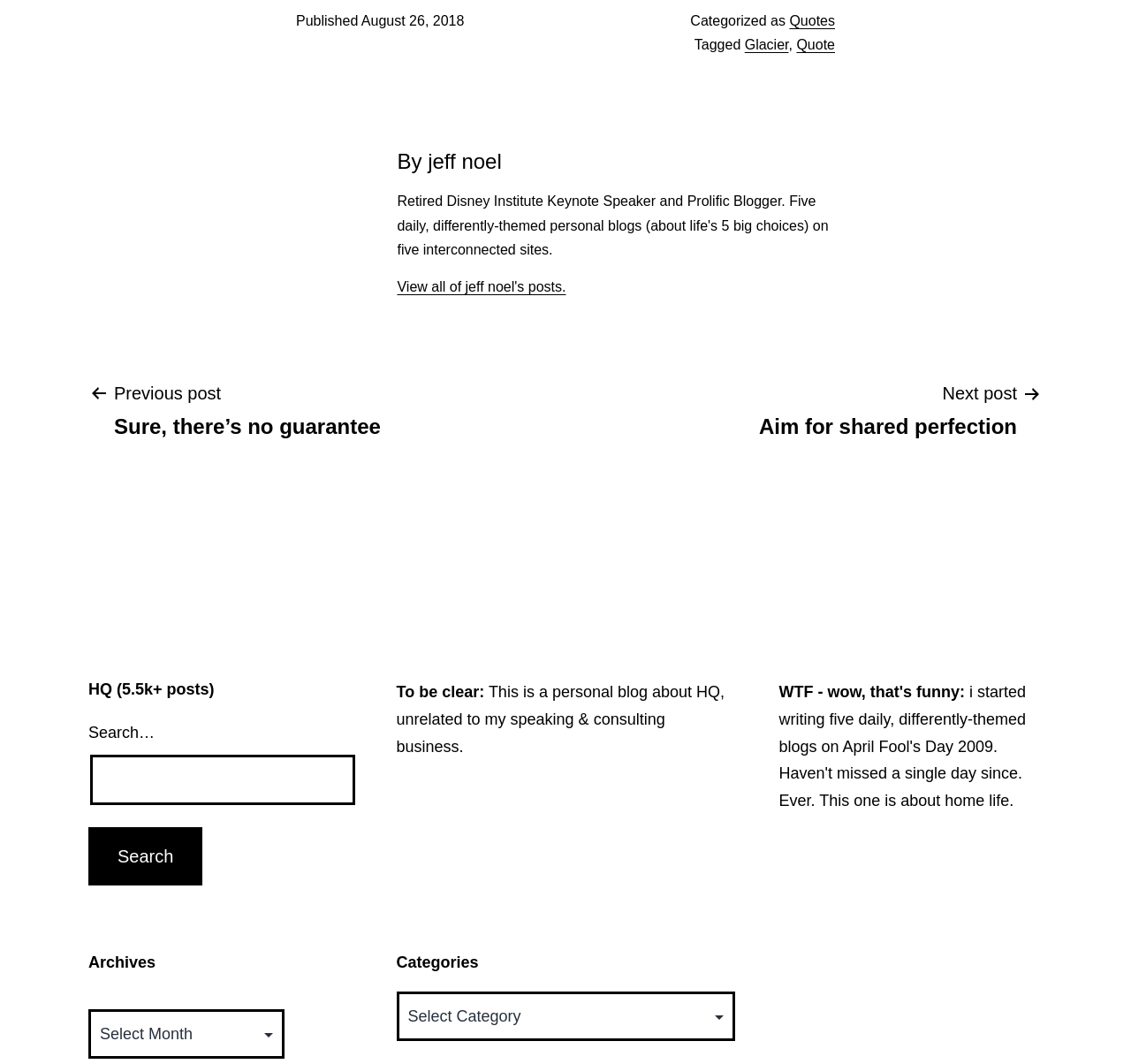Determine the bounding box coordinates for the UI element described. Format the coordinates as (top-left x, top-left y, bottom-right x, bottom-right y) and ensure all values are between 0 and 1. Element description: parent_node: Search… value="Search"

[0.078, 0.777, 0.179, 0.832]